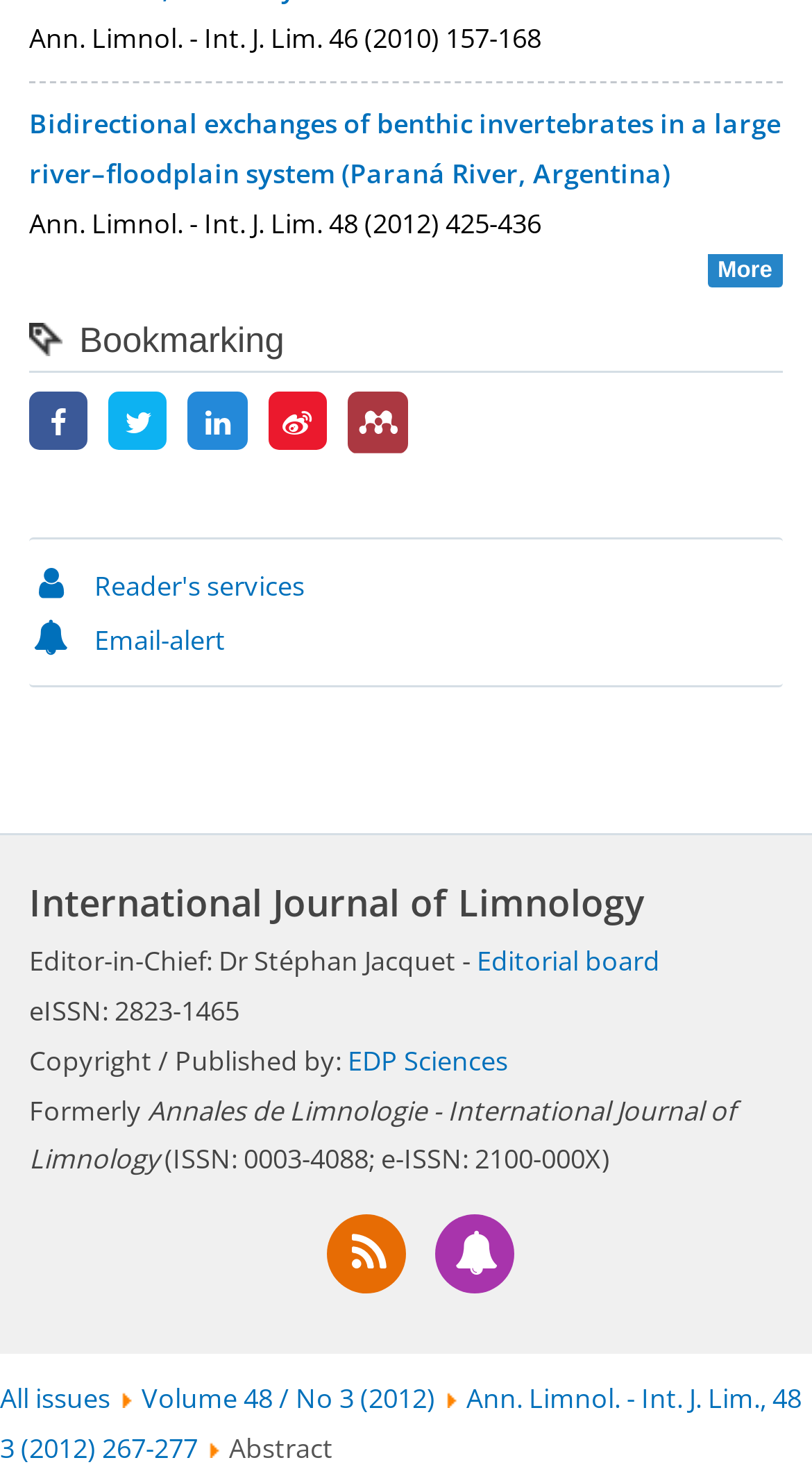Locate the bounding box coordinates of the region to be clicked to comply with the following instruction: "Browse all issues". The coordinates must be four float numbers between 0 and 1, in the form [left, top, right, bottom].

[0.0, 0.941, 0.136, 0.966]